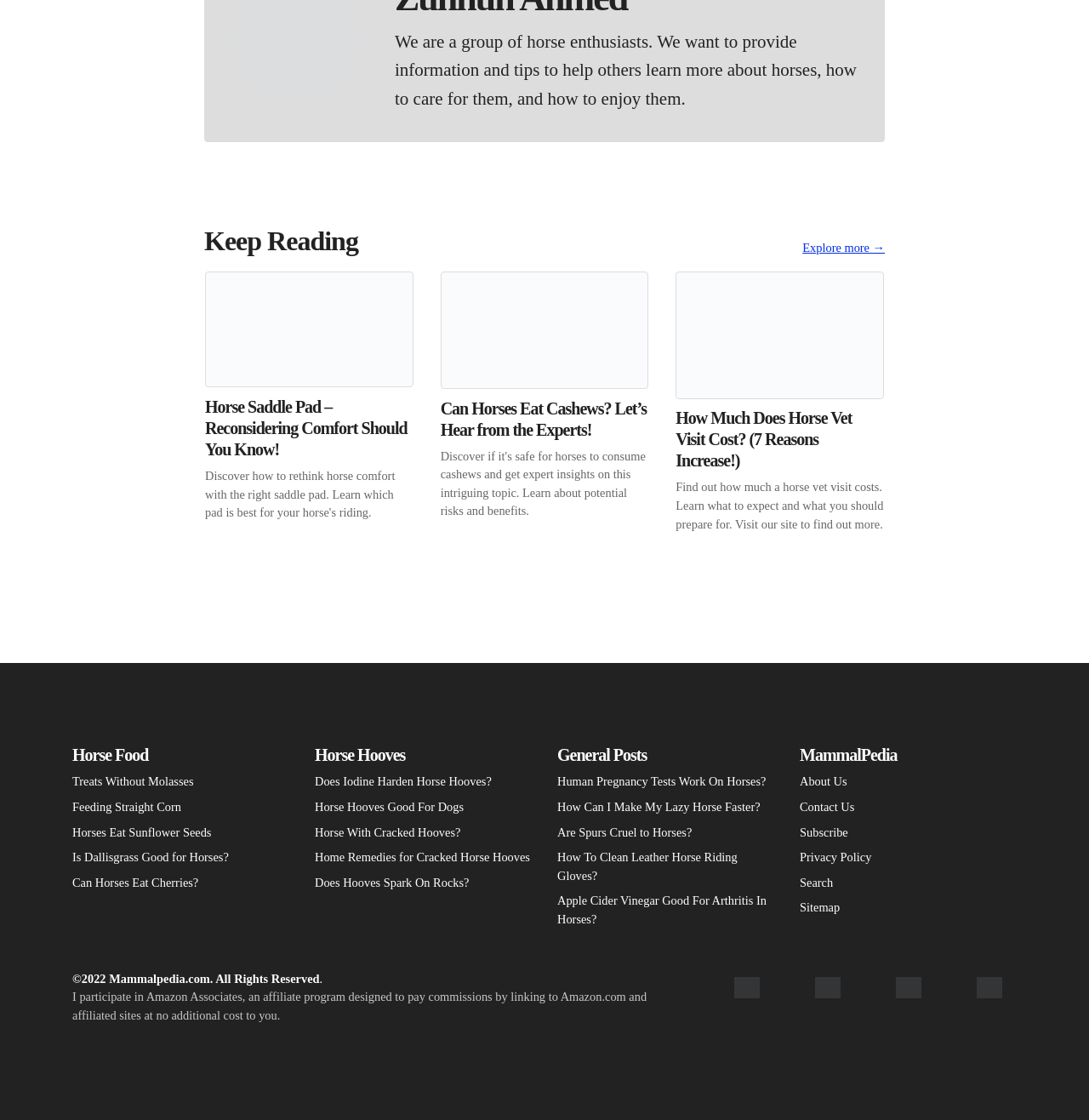Using the provided element description, identify the bounding box coordinates as (top-left x, top-left y, bottom-right x, bottom-right y). Ensure all values are between 0 and 1. Description: Feeding Straight Corn

[0.066, 0.713, 0.266, 0.729]